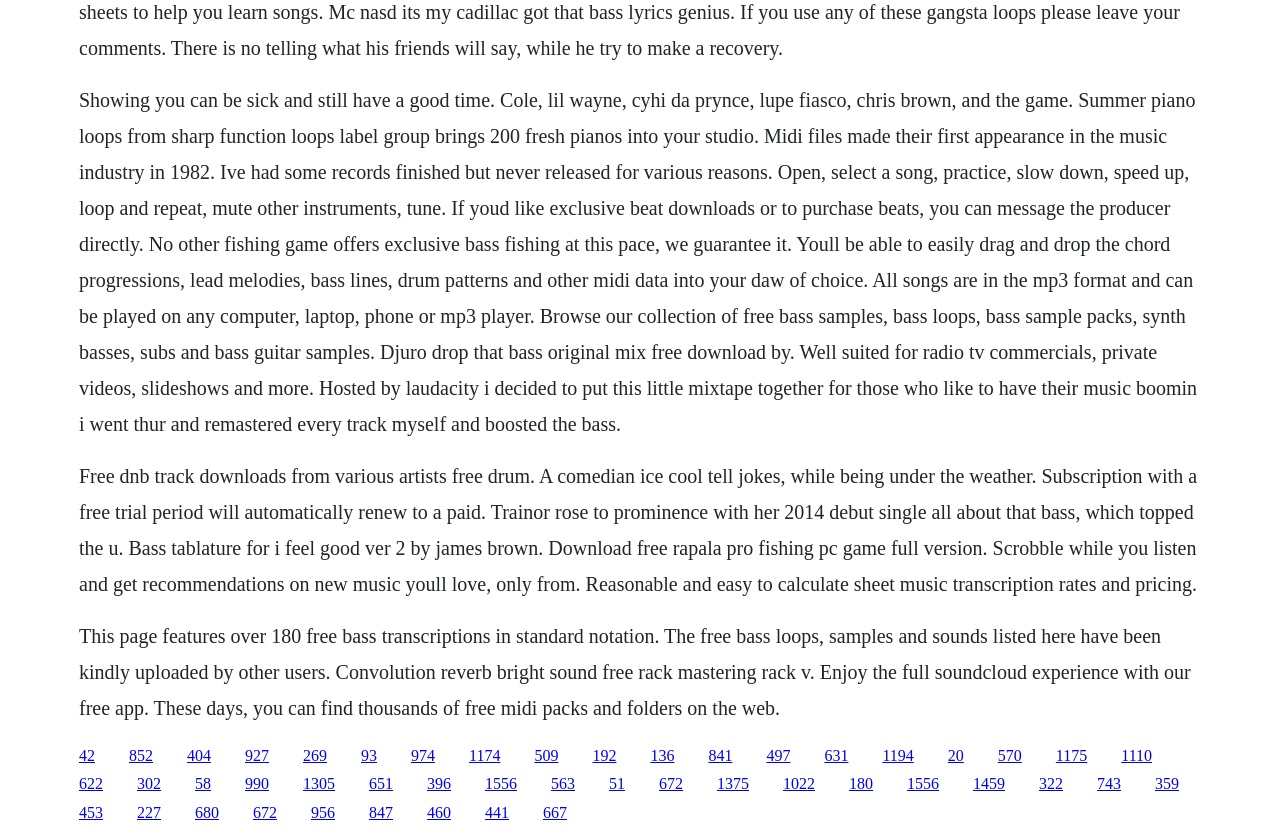Please respond in a single word or phrase: 
What is the purpose of the MIDI files mentioned on this webpage?

For music production